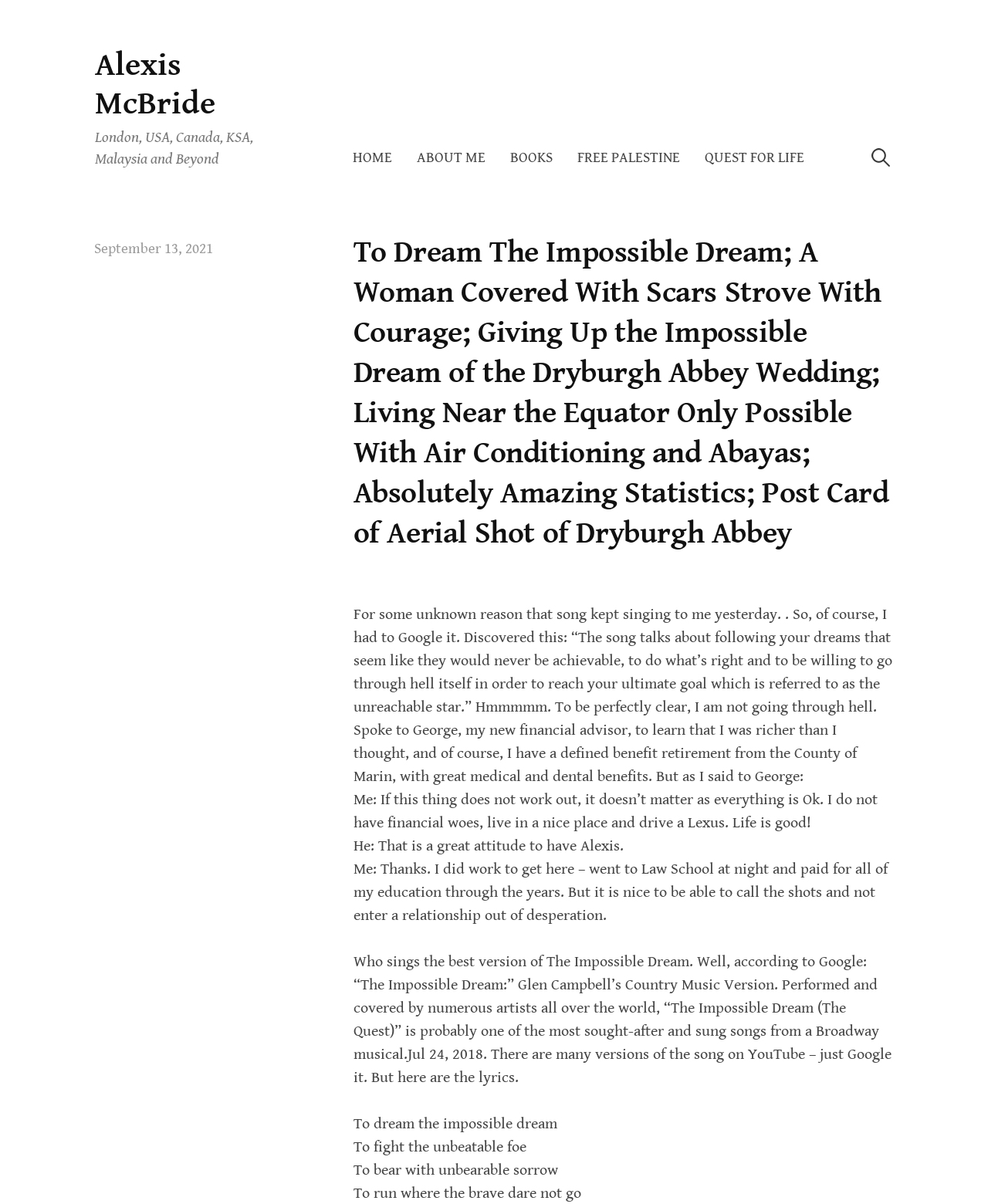What is the color of the Lexus mentioned in the blog post?
We need a detailed and exhaustive answer to the question. Please elaborate.

I read the blog post and found a mention of a Lexus, but there is no mention of its color. The text only mentions that the author drives a Lexus, but doesn't provide any information about its color.